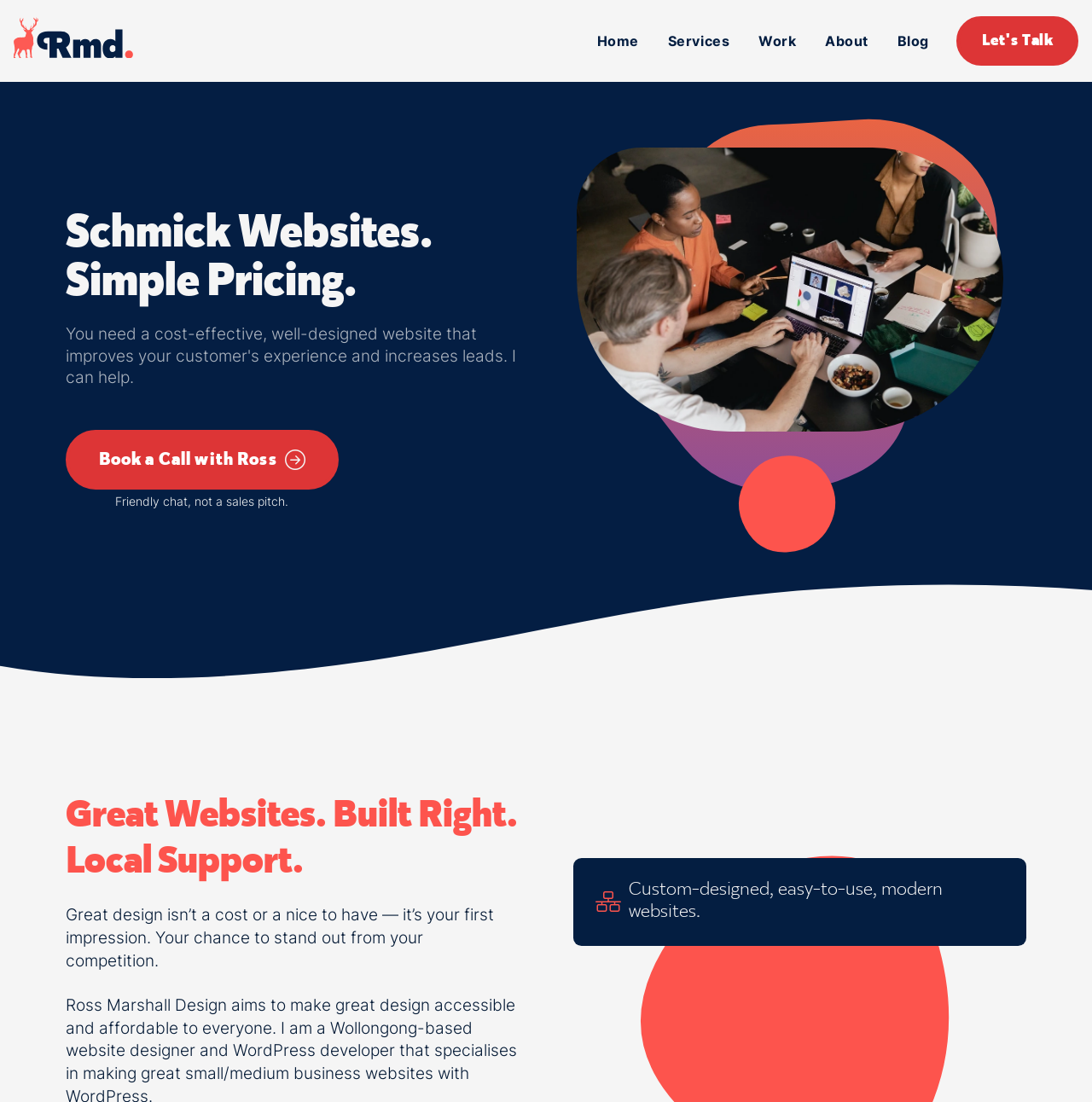Calculate the bounding box coordinates for the UI element based on the following description: "Ross Marshall Design". Ensure the coordinates are four float numbers between 0 and 1, i.e., [left, top, right, bottom].

[0.012, 0.015, 0.122, 0.059]